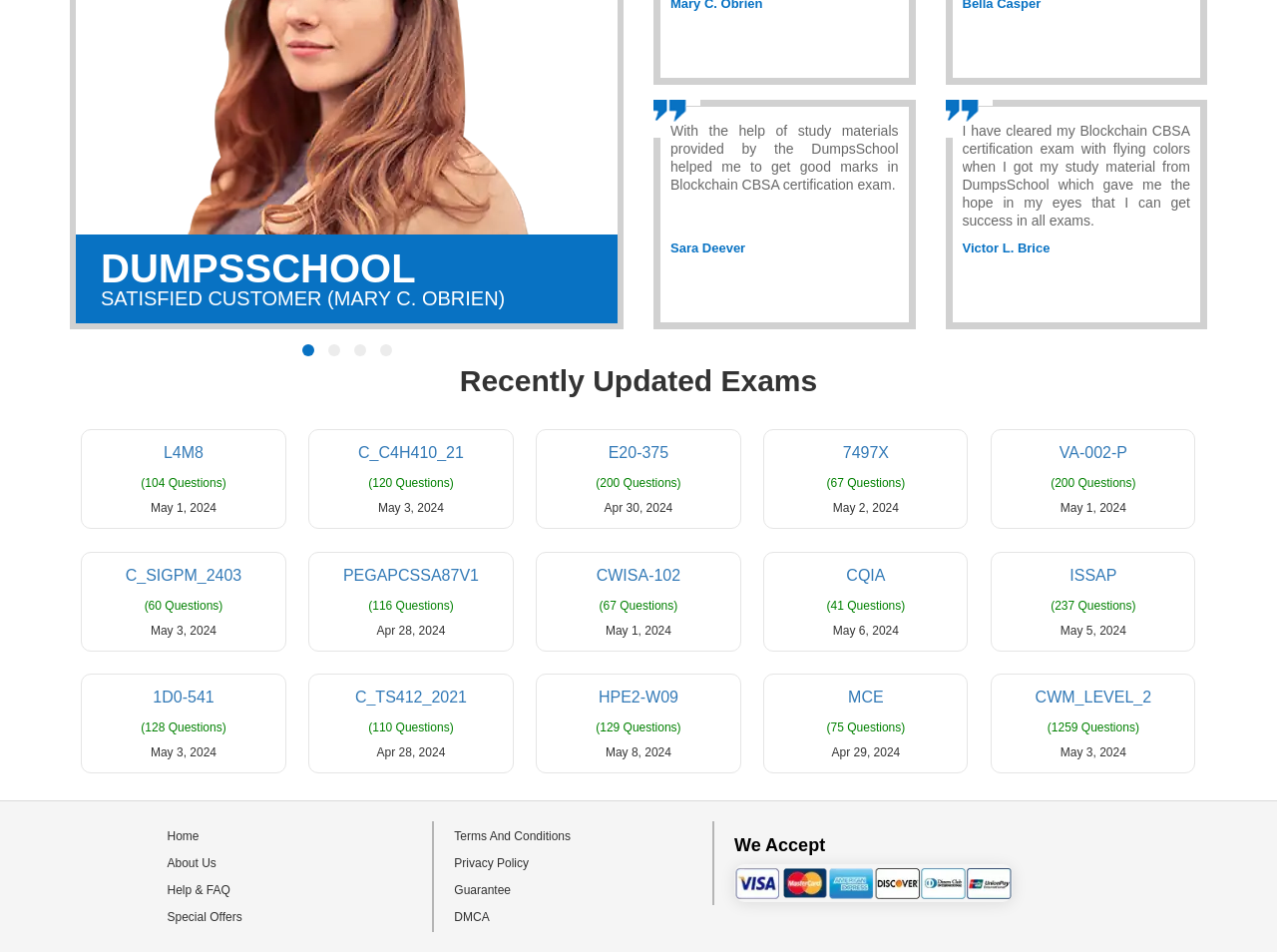Locate the bounding box coordinates of the clickable part needed for the task: "Click on the 'Help & FAQ' link".

[0.131, 0.927, 0.18, 0.942]